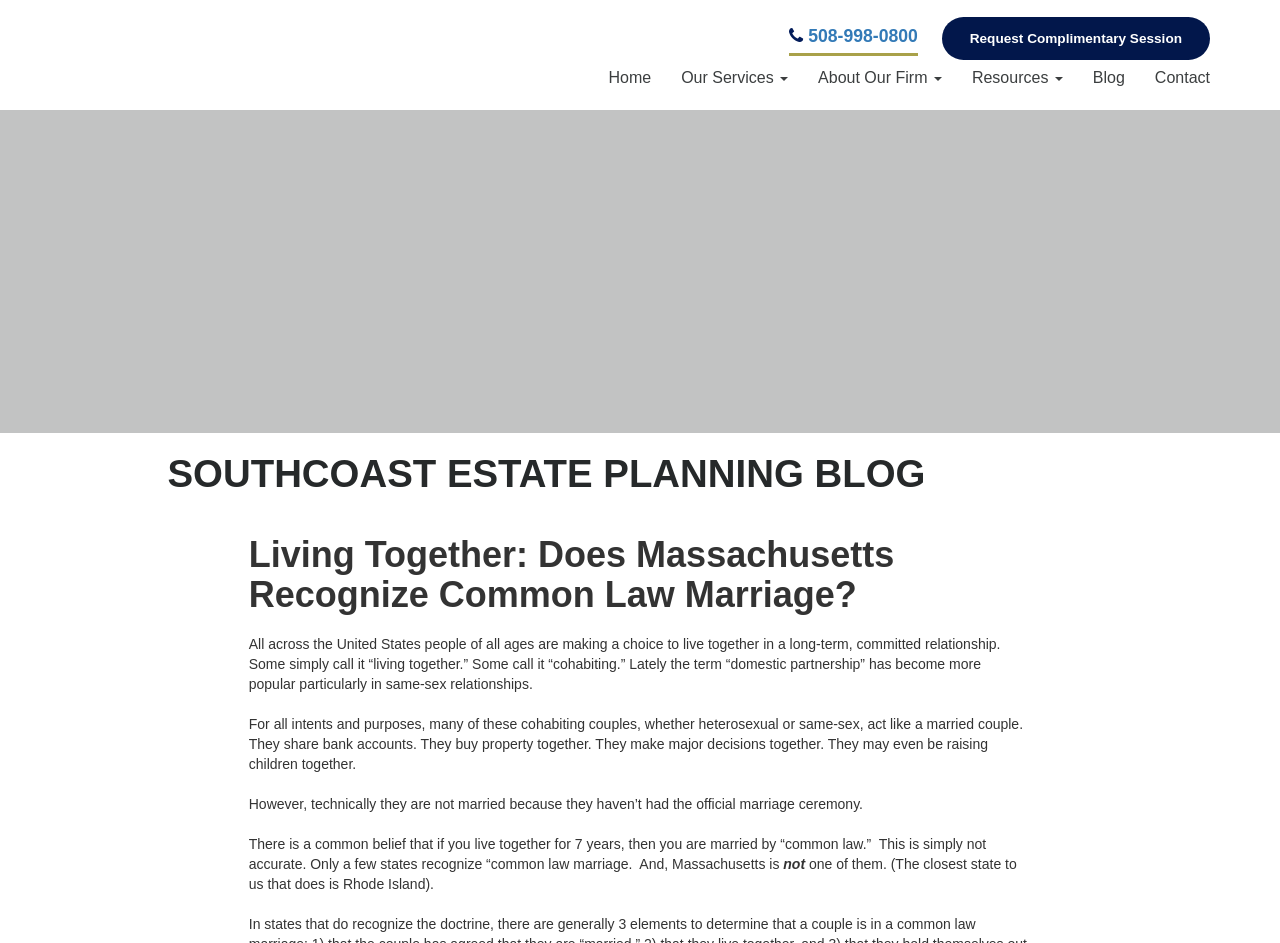Identify the bounding box coordinates of the specific part of the webpage to click to complete this instruction: "Explore the resources page".

[0.748, 0.064, 0.842, 0.102]